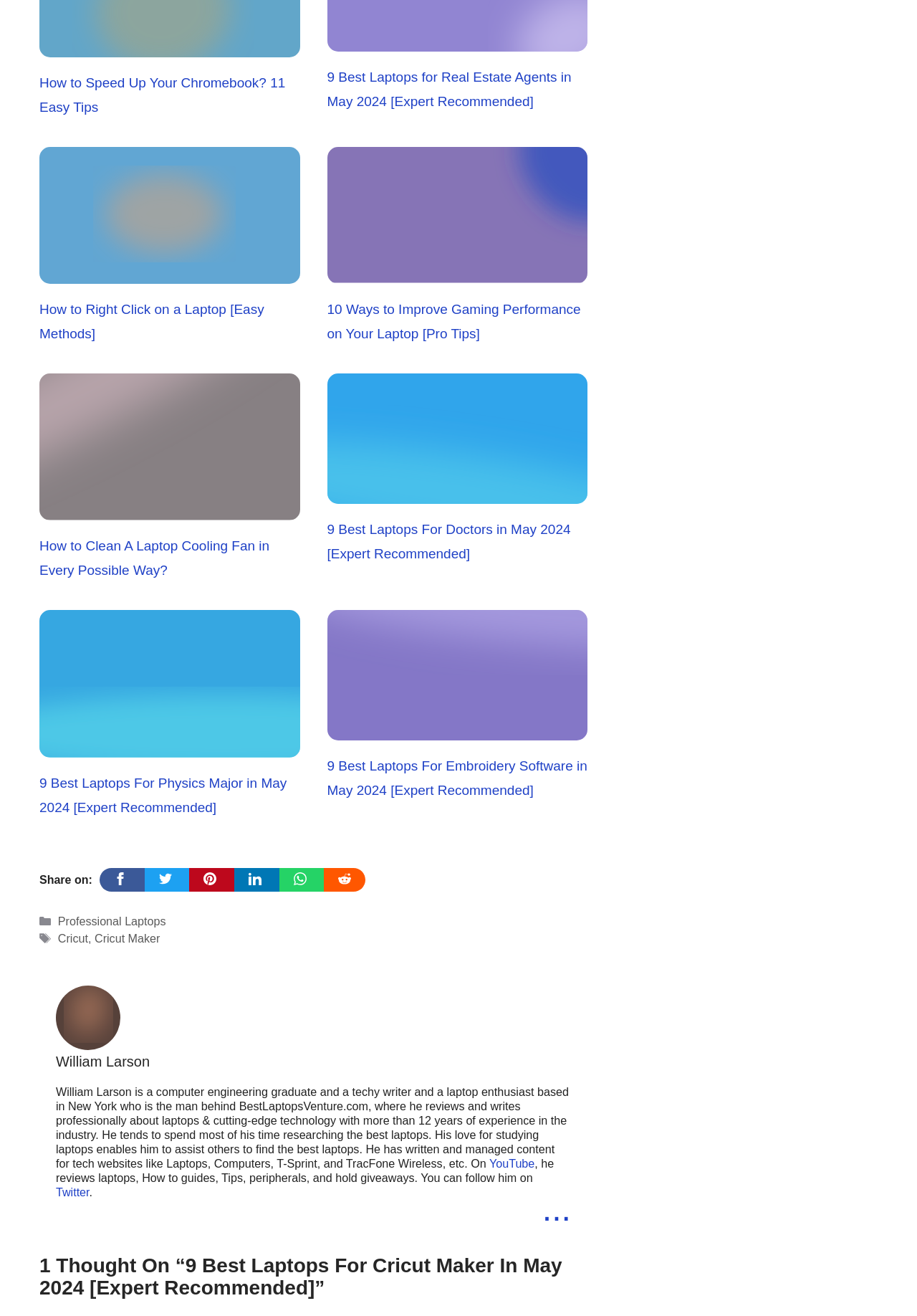Please analyze the image and give a detailed answer to the question:
What is the topic of the first article?

The first article is about 'How to Speed Up Your Chromebook' as indicated by the link text 'How to Speed Up Your Chromebook? 11 Easy Tips'.